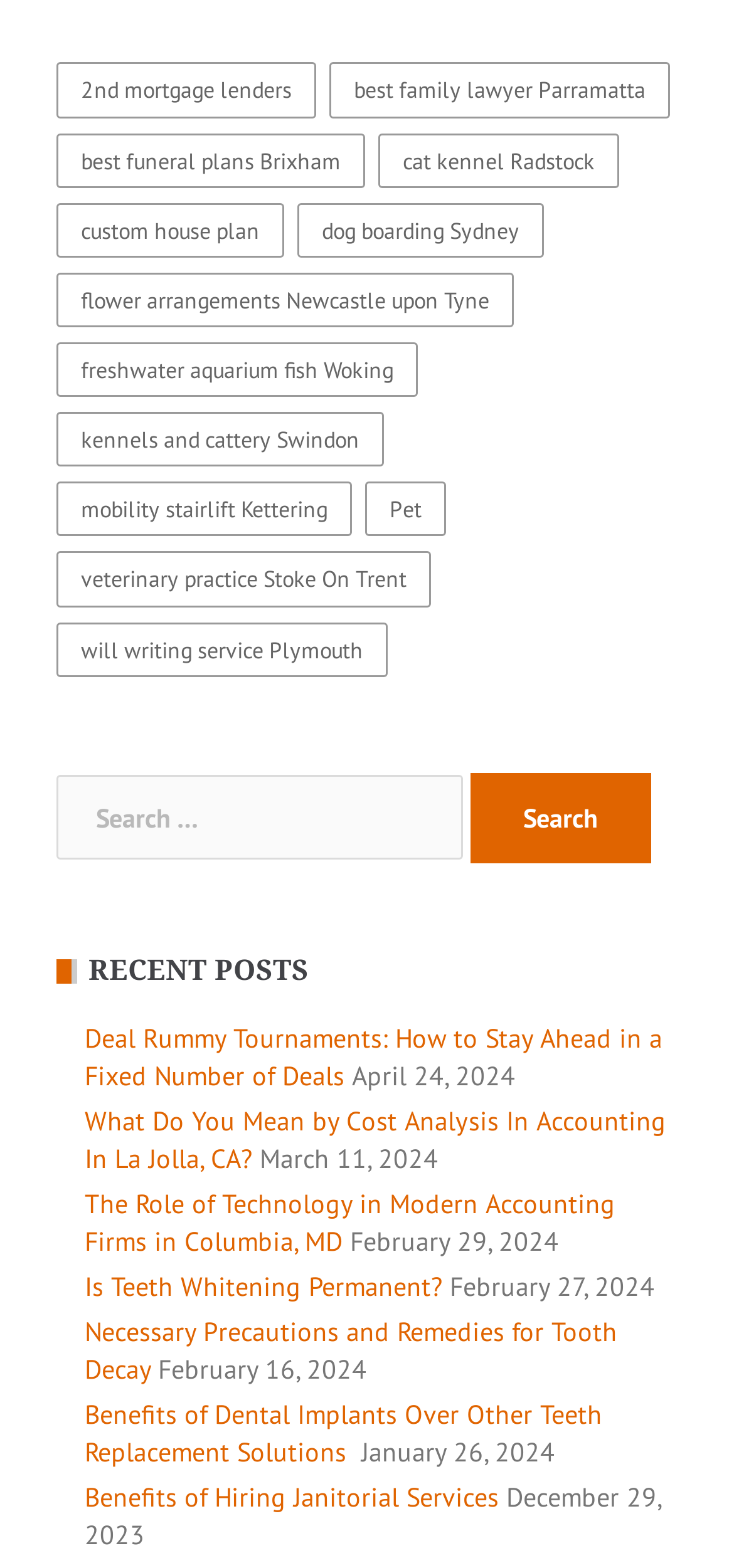What is the date of the oldest recent post on the webpage?
Please respond to the question with as much detail as possible.

I looked at the dates associated with each recent post and found that the oldest one is dated December 29, 2023.